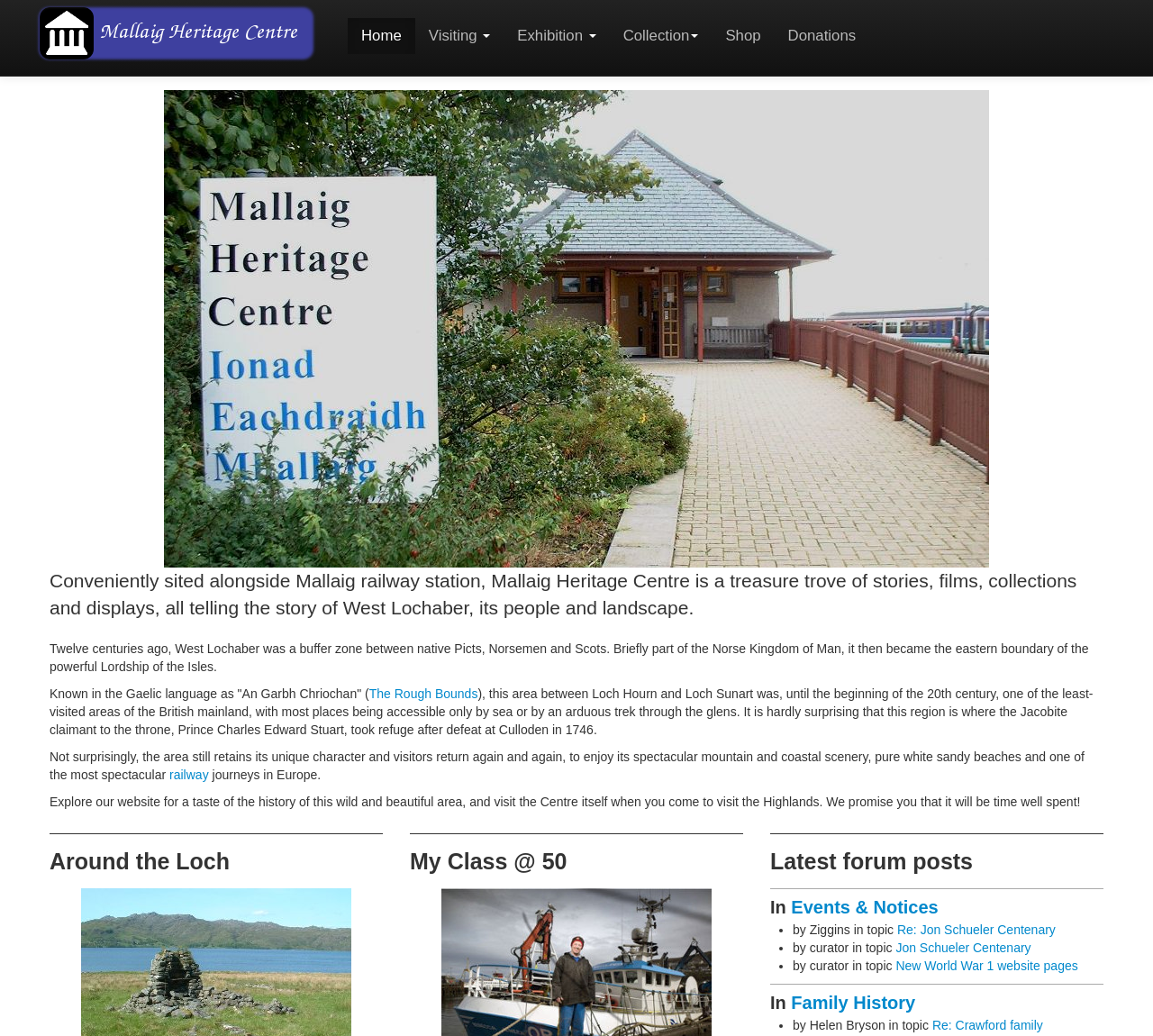Generate a comprehensive description of the contents of the webpage.

The webpage is about the Mallaig Heritage Centre, a local history museum and archive serving West Lochaber in Inverness-shire. At the top of the page, there are seven links in a row, including "Home", "Visiting", "Exhibition", "Collection", "Shop", and "Donations". Below these links, there is a large image that takes up most of the width of the page.

To the left of the image, there are four paragraphs of text that provide an introduction to the history of West Lochaber. The text describes the region's past as a buffer zone between native Picts, Norsemen, and Scots, and its unique character that still retains today.

Below the image, there are three headings: "Around the Loch", "My Class @ 50", and "Latest forum posts". The "Latest forum posts" section has three list items, each with a topic title and the name of the person who posted it. The topics include "Re: Jon Schueler Centenary", "Jon Schueler Centenary", and "New World War 1 website pages".

Further down the page, there is another heading "In Events & Notices" with a link to "Events & Notices". Below this, there is a section titled "In Family History" with a link to "Family History" and a list item with a topic title and the name of the person who posted it, "Re: Crawford family" by Helen Bryson.